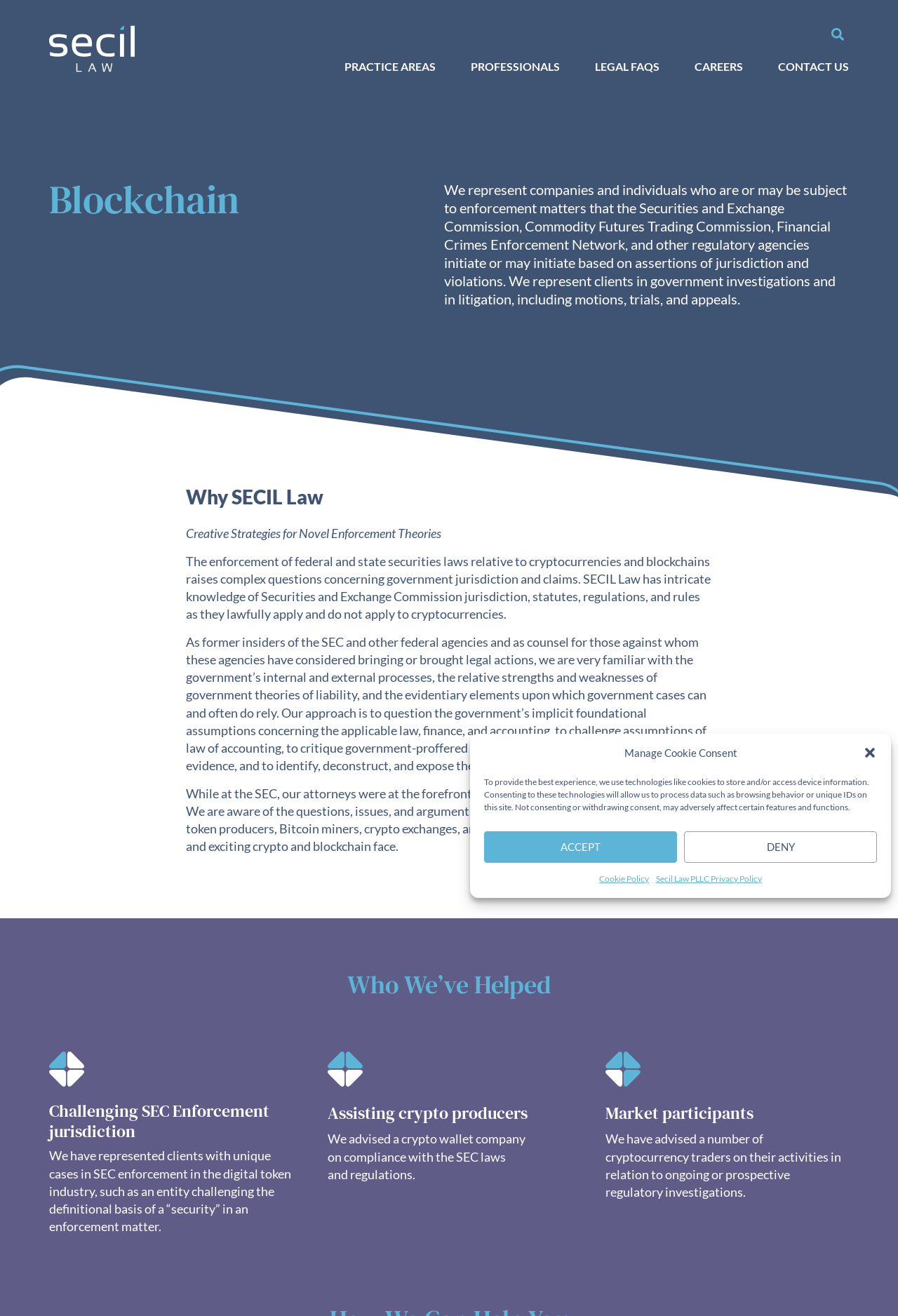What is the main topic of this webpage?
Provide an in-depth answer to the question, covering all aspects.

Based on the webpage content, the main topic is blockchain, which is mentioned in the heading 'Blockchain' and is related to the law firm SECIL Law PLLC, which specializes in blockchain-related legal matters.